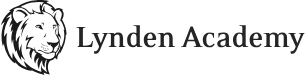Please provide a comprehensive response to the question below by analyzing the image: 
What is the font style of the text in the logo?

The logo of Lynden Academy features the name 'Lynden Academy' in bold, elegant typography, which reflects the academy's values and mission in fostering a supportive learning environment for its students.